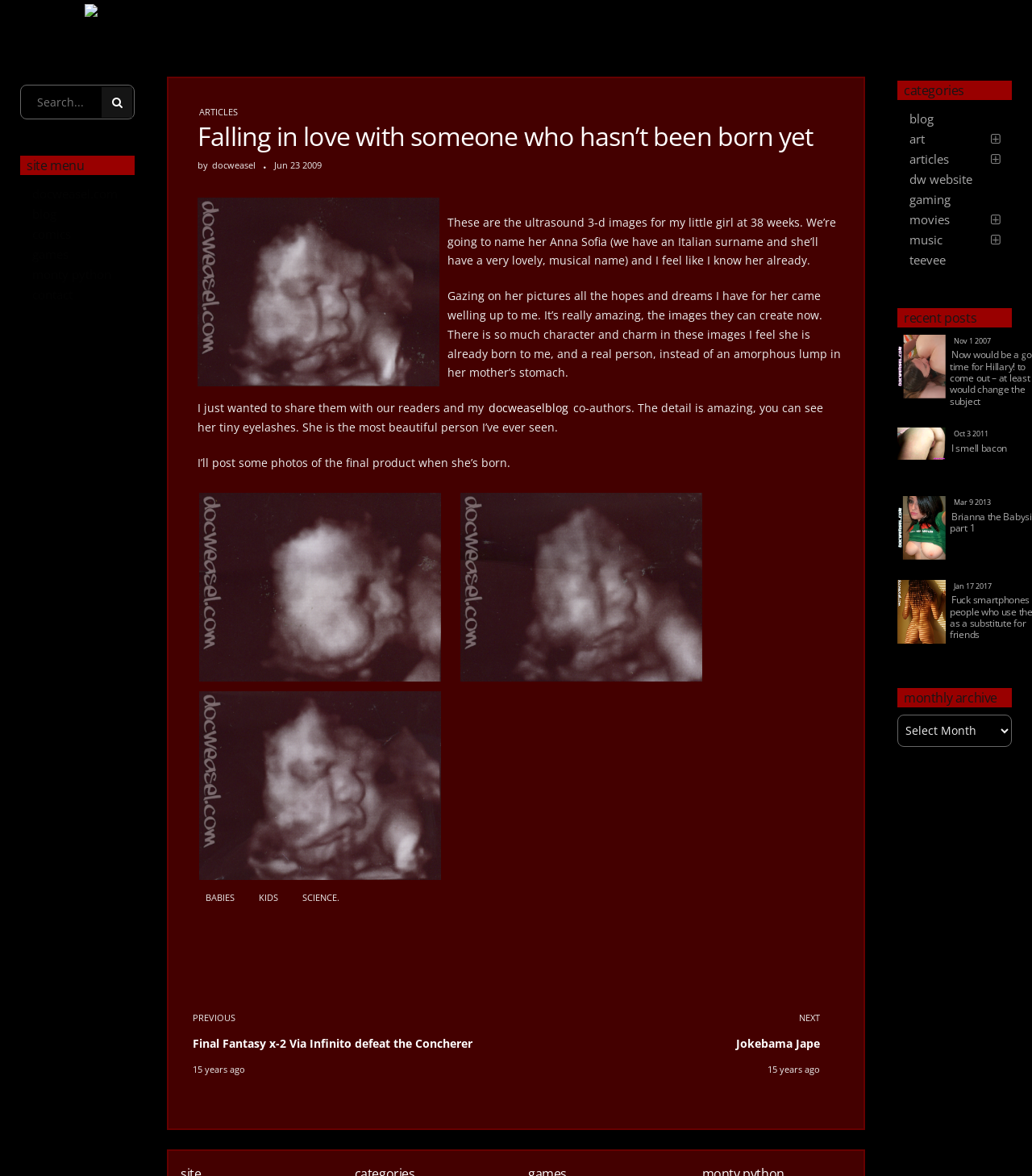Please analyze the image and give a detailed answer to the question:
What is the purpose of the search box?

The search box is located at the top of the webpage, and it is likely used to search for content within the website.